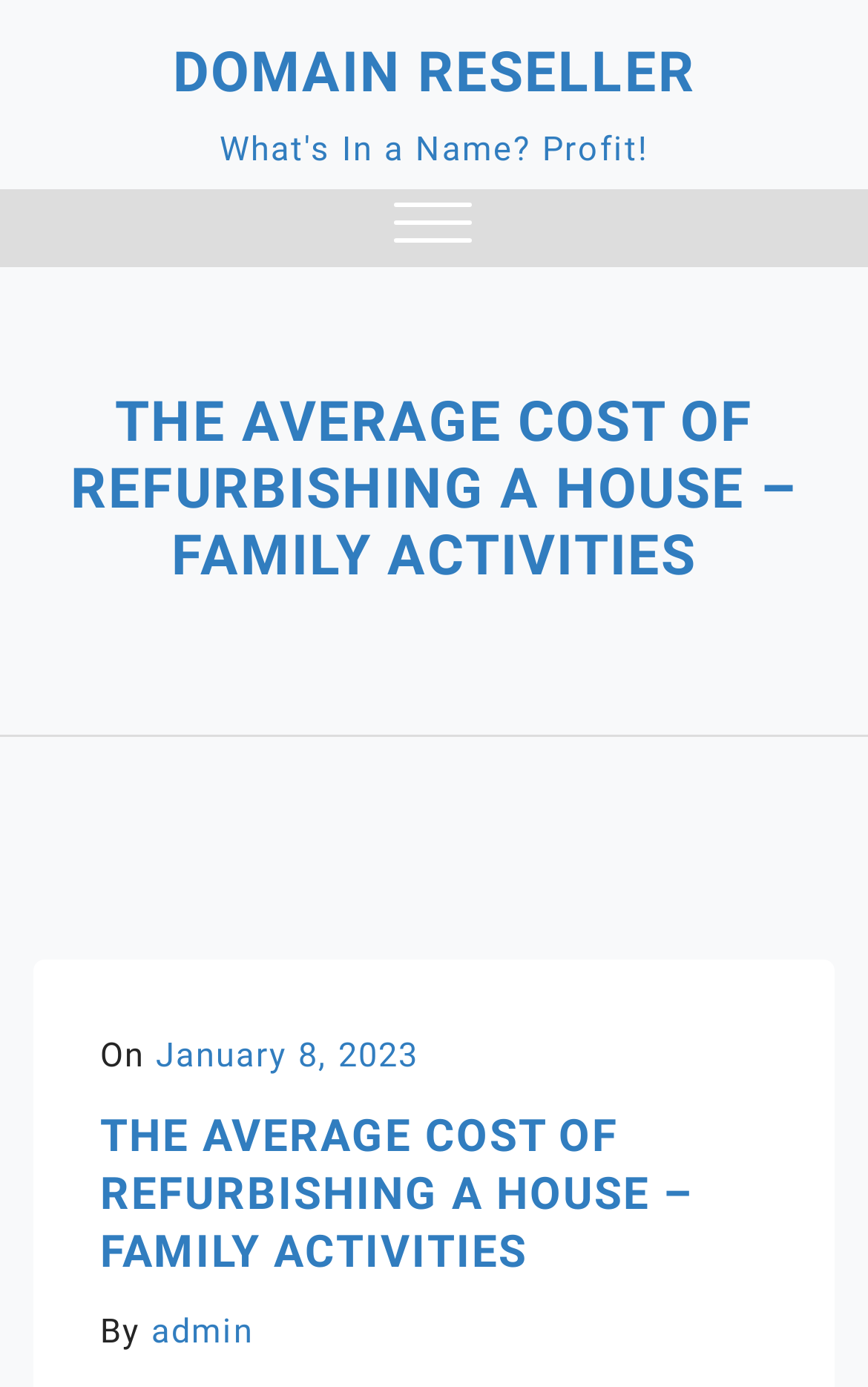What is the domain name of the website?
Based on the image content, provide your answer in one word or a short phrase.

Domain Reseller